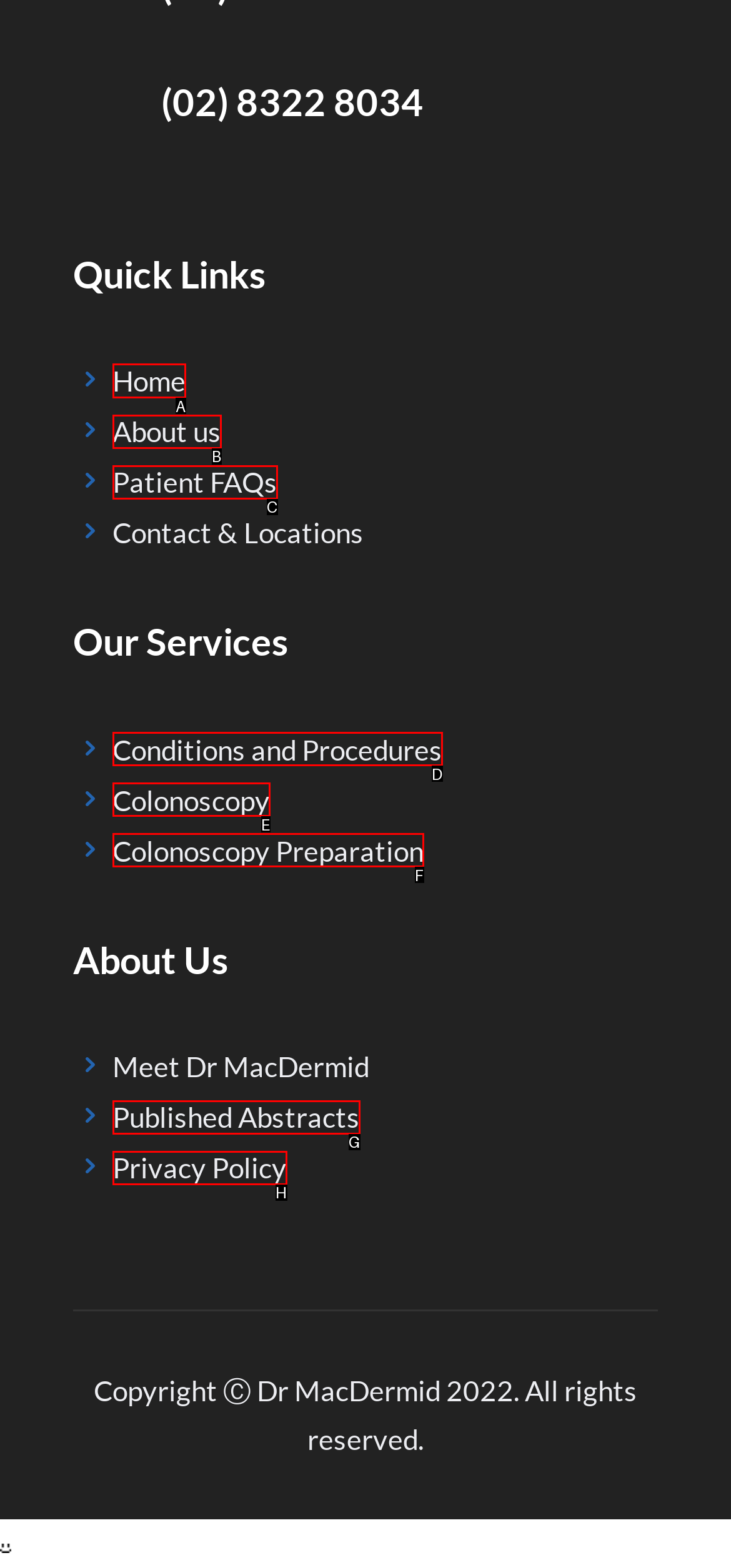Indicate the letter of the UI element that should be clicked to accomplish the task: Click Home. Answer with the letter only.

A